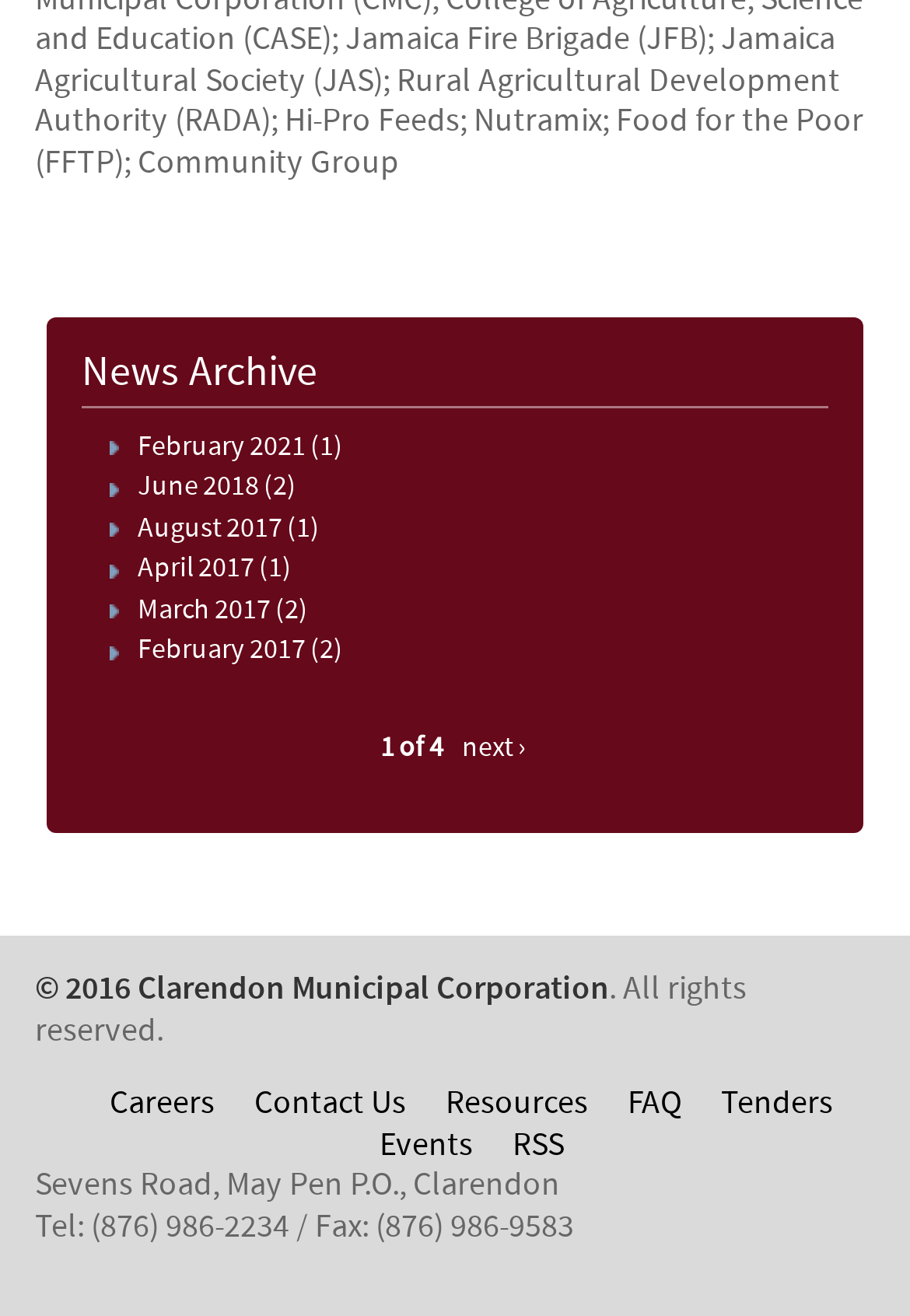What is the address of the Clarendon Municipal Corporation?
Please provide a full and detailed response to the question.

I found the address at the bottom of the page, which is 'Sevens Road, May Pen P.O., Clarendon'.